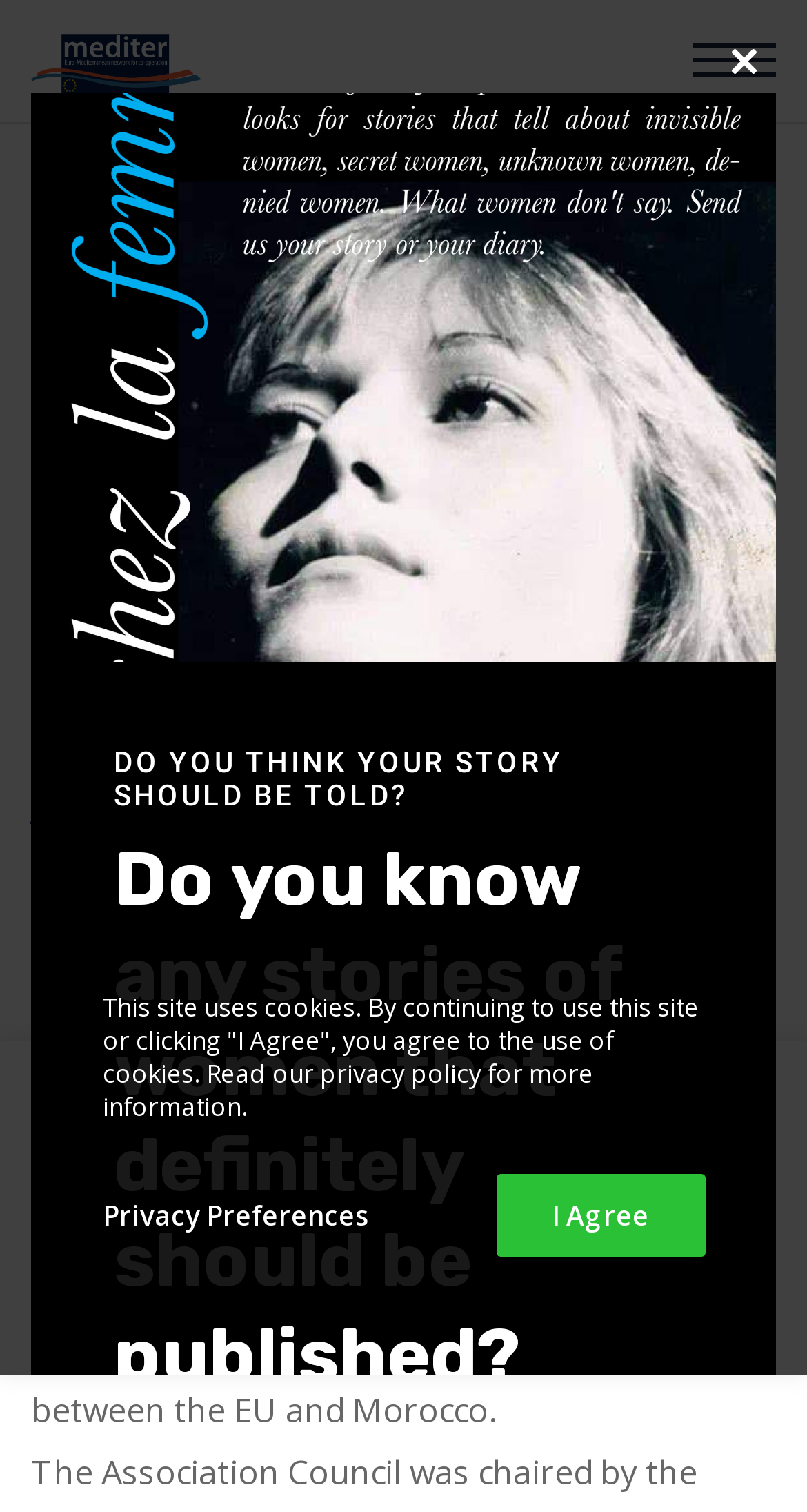What is the purpose of the Association Council mentioned on the webpage?
Based on the visual information, provide a detailed and comprehensive answer.

The StaticText on the webpage mentions that 'The EU-Morocco eleventh Association Council adopted the new Action Plan 2013-2017', indicating that the purpose of the Association Council is to adopt the new Action Plan.